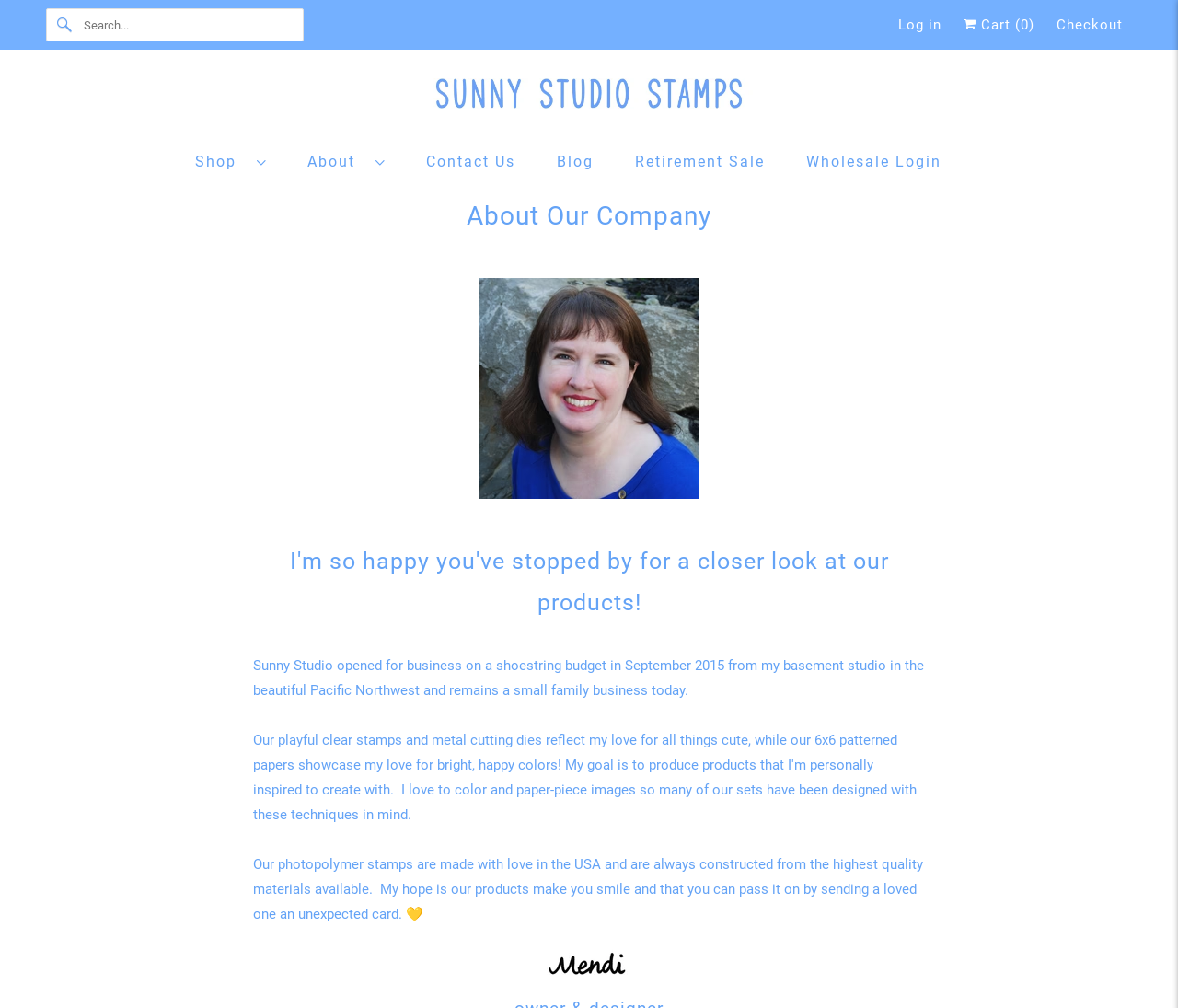Provide a single word or phrase answer to the question: 
What is the company's name?

Sunny Studio Stamps